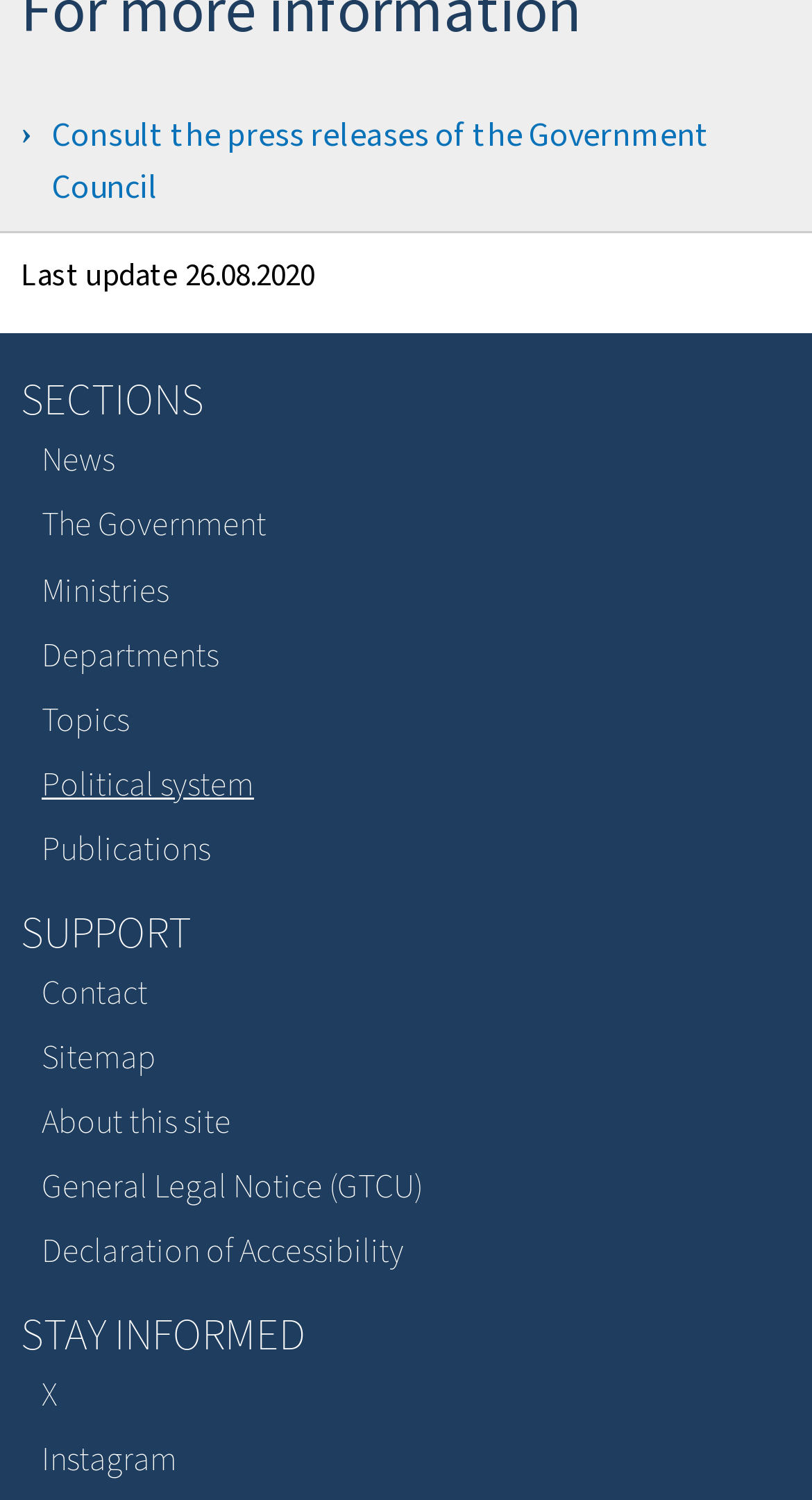Please identify the bounding box coordinates of the element's region that needs to be clicked to fulfill the following instruction: "Contact us". The bounding box coordinates should consist of four float numbers between 0 and 1, i.e., [left, top, right, bottom].

[0.026, 0.64, 0.974, 0.683]